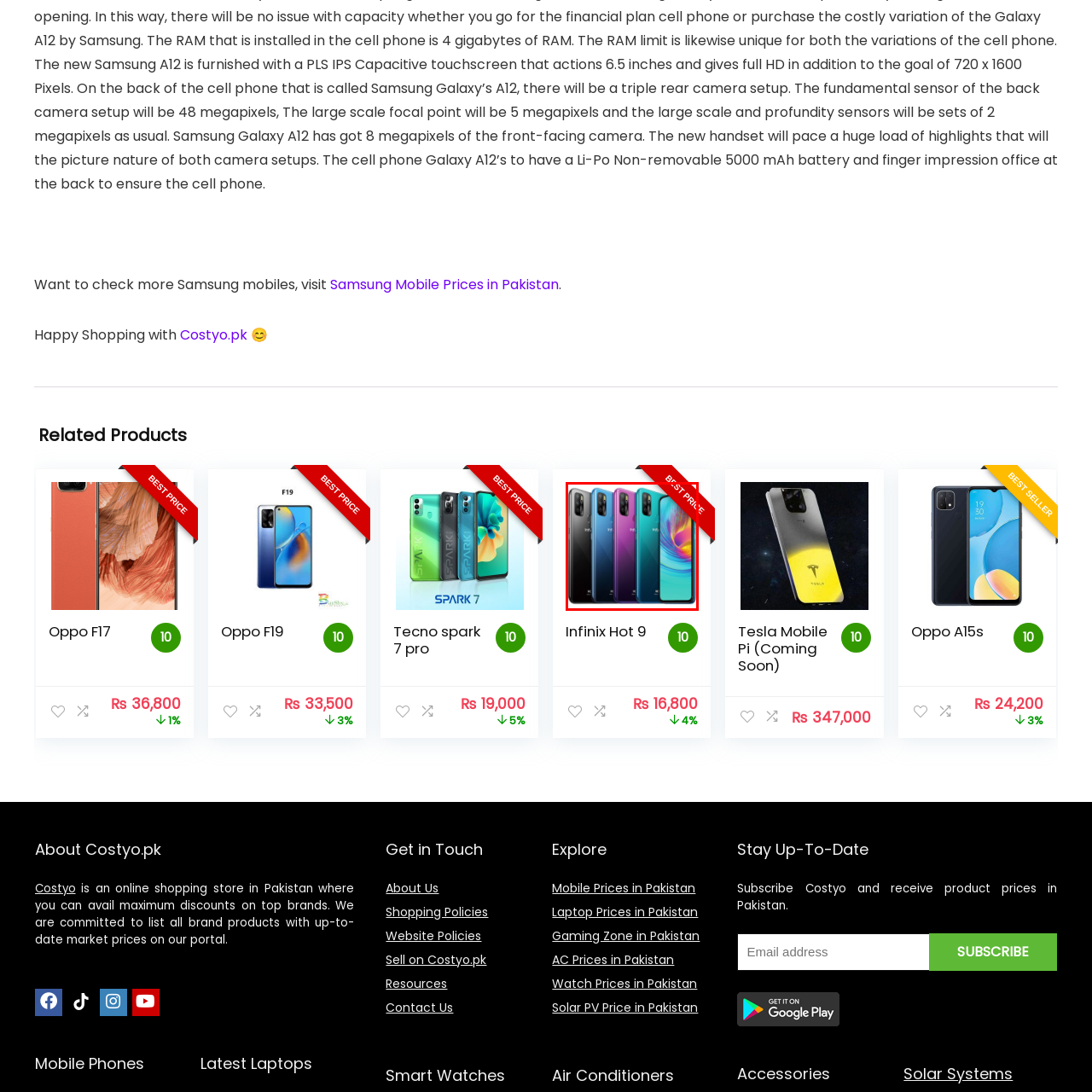Provide a thorough caption for the image that is surrounded by the red boundary.

The image showcases the **Infinix Hot 9**, a stylish smartphone available in a range of vibrant colors, including black, purple, teal, and more. It features a sleek design with a large display, emphasizing its modern aesthetic. A prominent red banner states **"BEST PRICE"**, indicating that this model is currently being offered at a competitive price, making it an attractive option for potential buyers. This image highlights the phone's specifications and design, appealing to tech enthusiasts looking for budget-friendly choices in mobile devices.